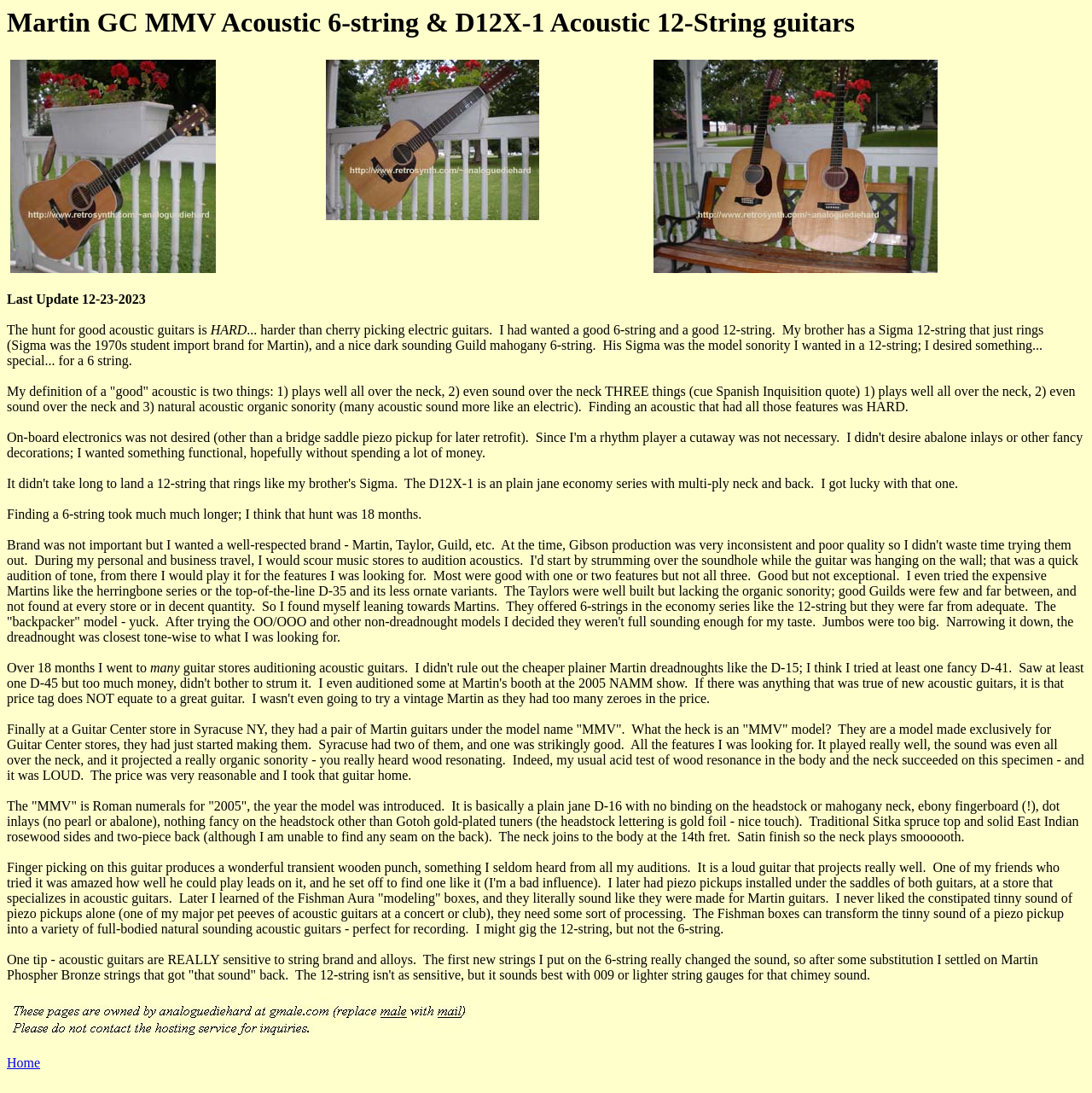What is special about the MMV model?
Examine the image and give a concise answer in one word or a short phrase.

Made exclusively for Guitar Center